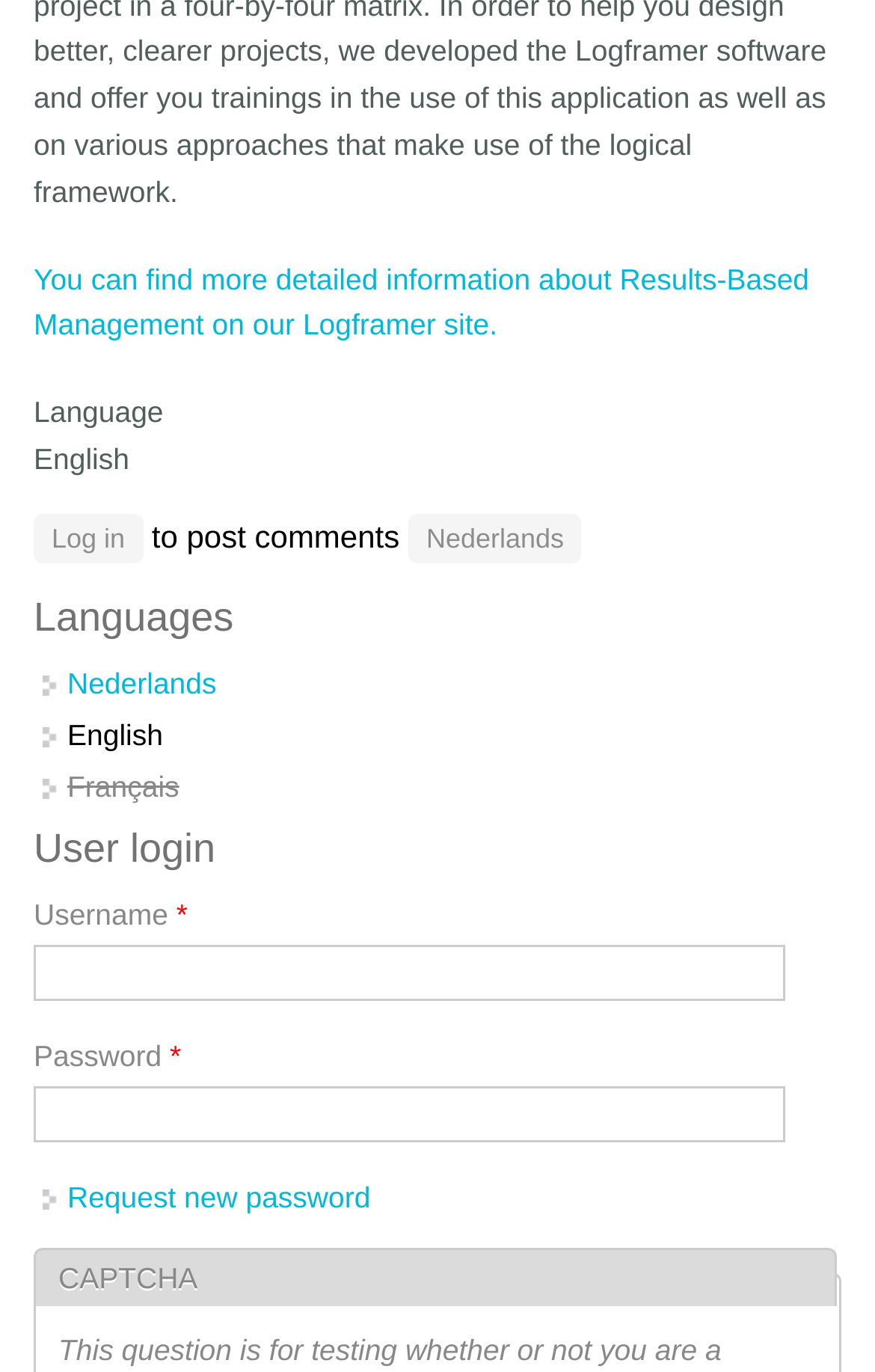What is the purpose of the link 'Request new password'?
From the image, respond using a single word or phrase.

To request a new password